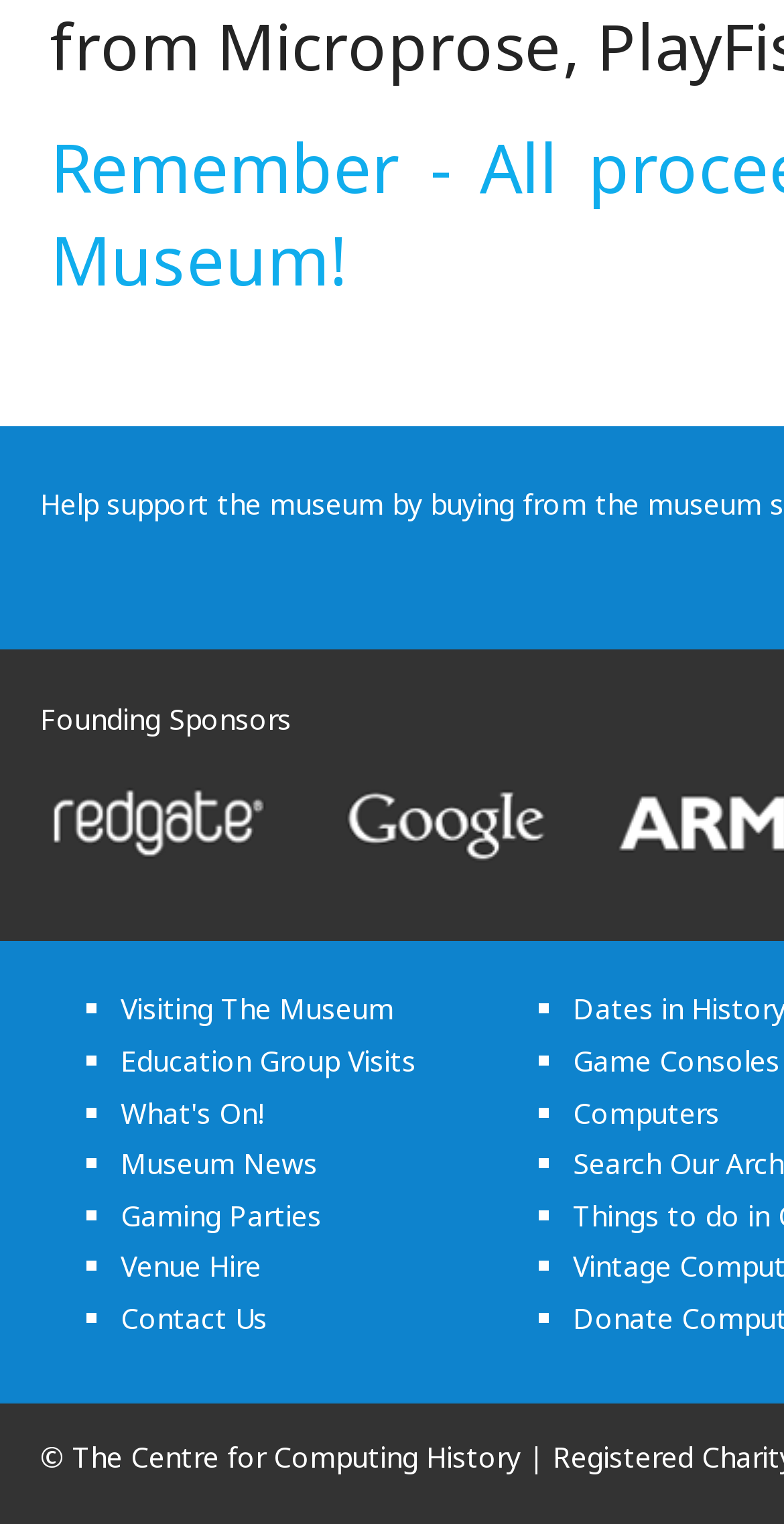Given the element description Computers, identify the bounding box coordinates for the UI element on the webpage screenshot. The format should be (top-left x, top-left y, bottom-right x, bottom-right y), with values between 0 and 1.

[0.731, 0.717, 0.918, 0.742]